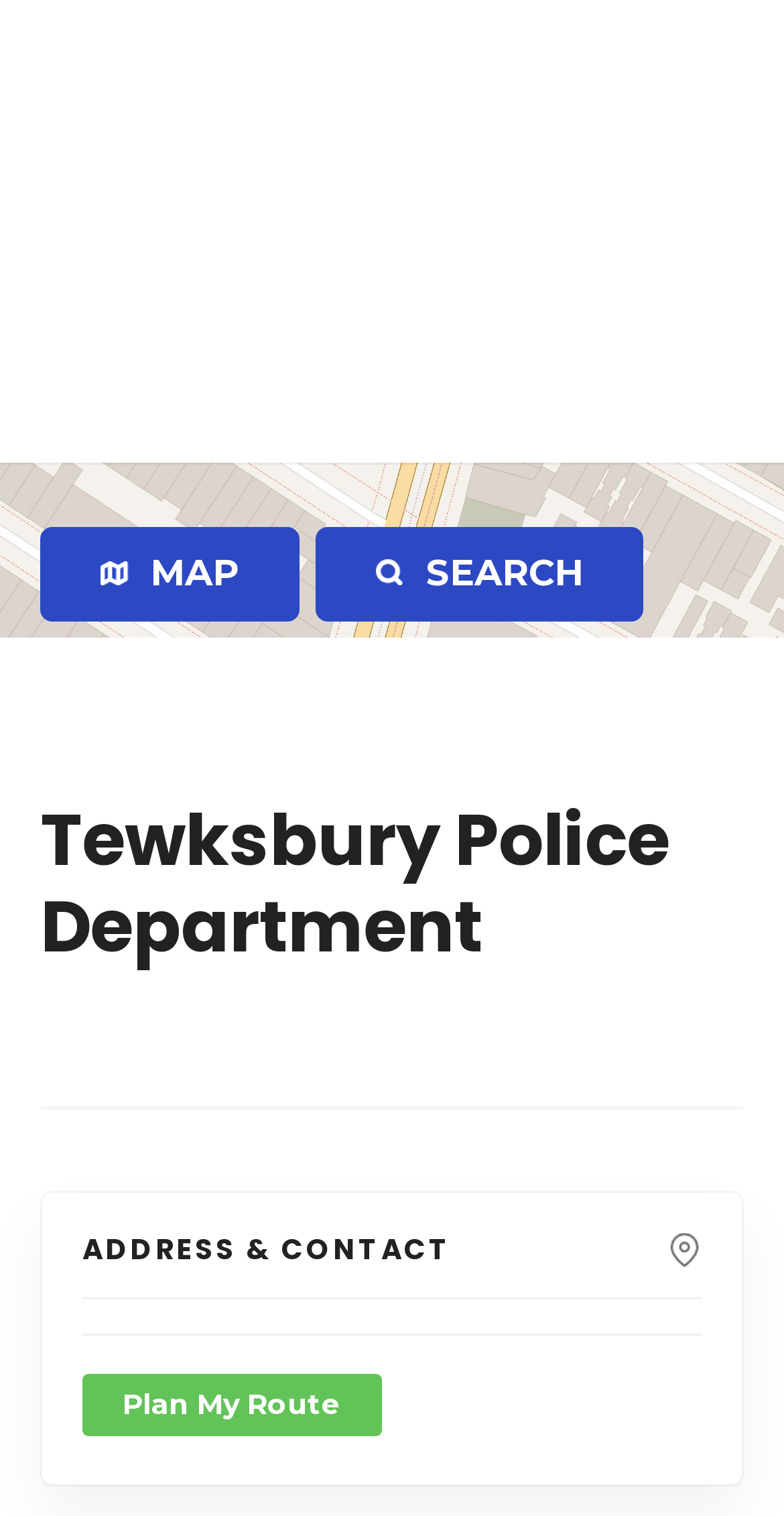Given the element description: "Plan My Route", predict the bounding box coordinates of this UI element. The coordinates must be four float numbers between 0 and 1, given as [left, top, right, bottom].

[0.105, 0.907, 0.487, 0.947]